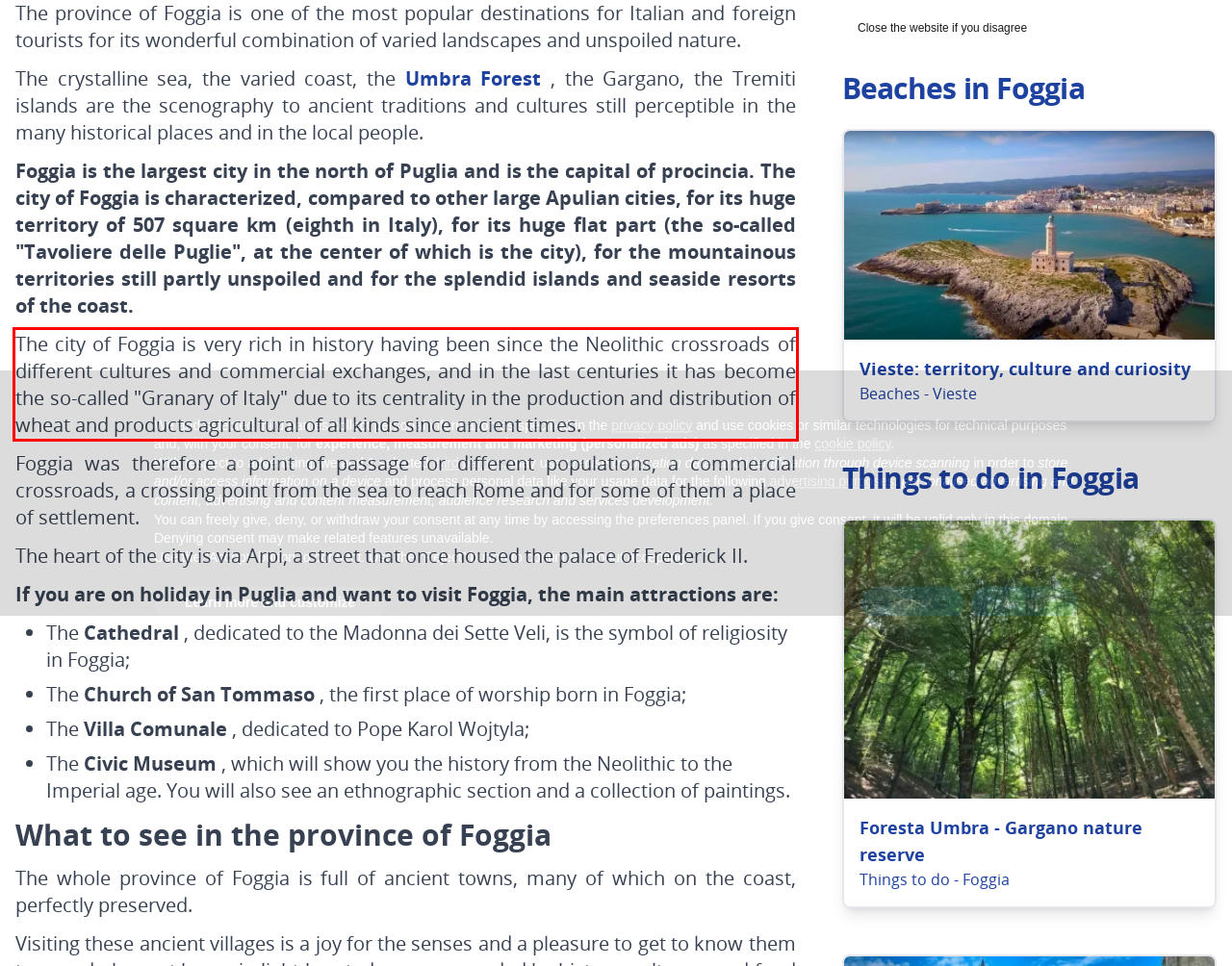Please extract the text content within the red bounding box on the webpage screenshot using OCR.

The city of Foggia is very rich in history having been since the Neolithic crossroads of different cultures and commercial exchanges, and in the last centuries it has become the so-called "Granary of Italy" due to its centrality in the production and distribution of wheat and products agricultural of all kinds since ancient times.